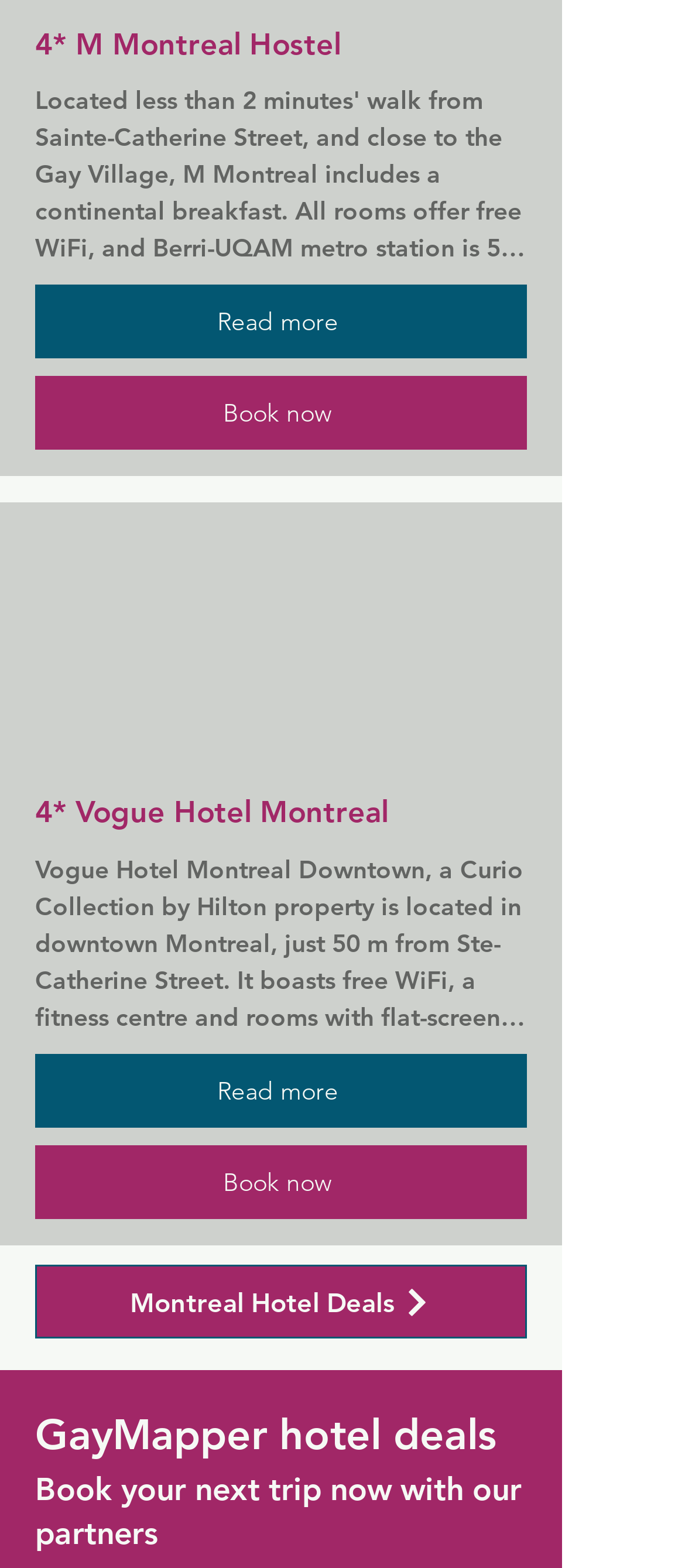How many hotels are listed on this page?
Based on the visual, give a brief answer using one word or a short phrase.

2